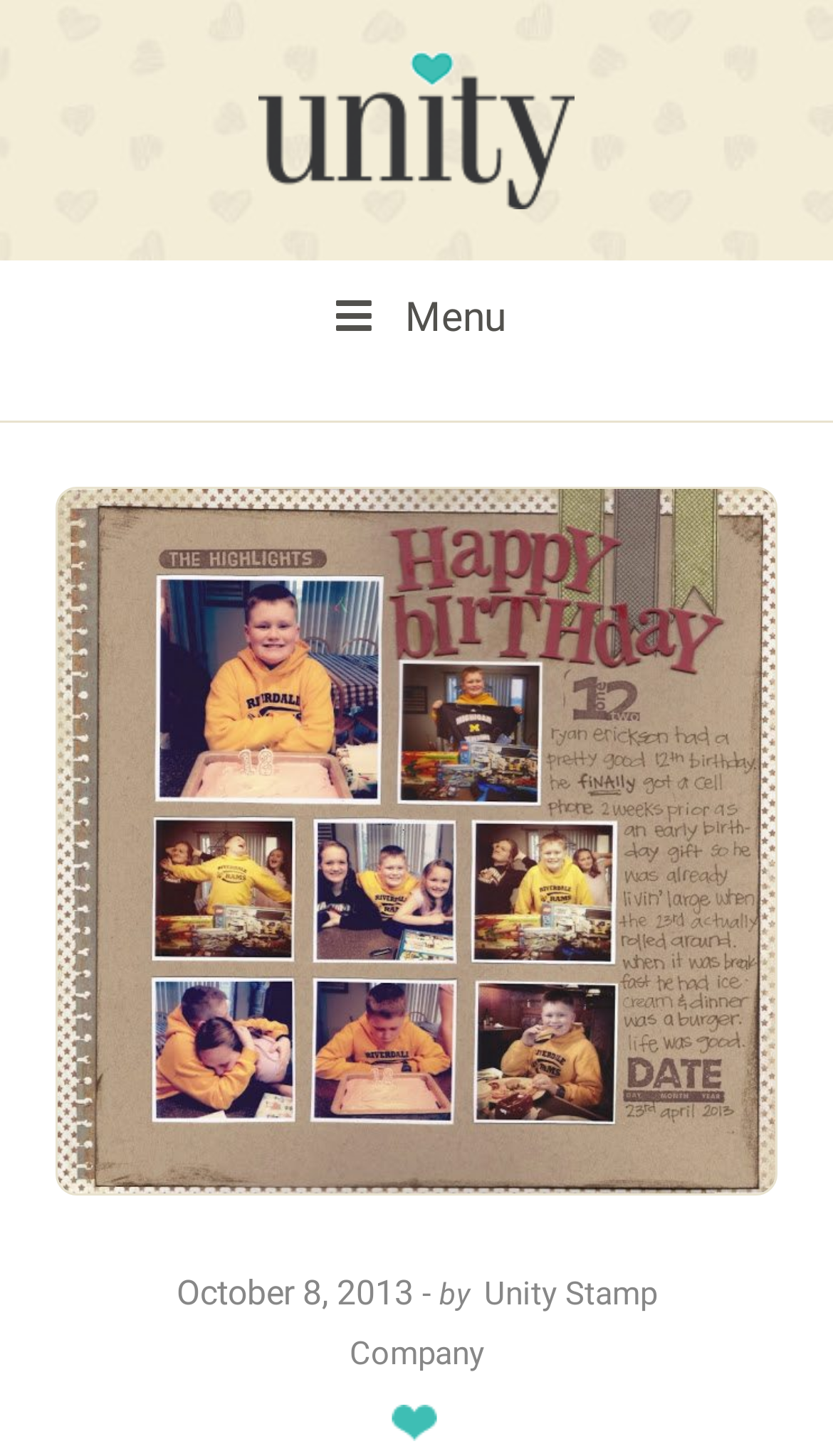Find the bounding box coordinates for the HTML element described in this sentence: "Unity Blog". Provide the coordinates as four float numbers between 0 and 1, in the format [left, top, right, bottom].

[0.303, 0.035, 0.697, 0.144]